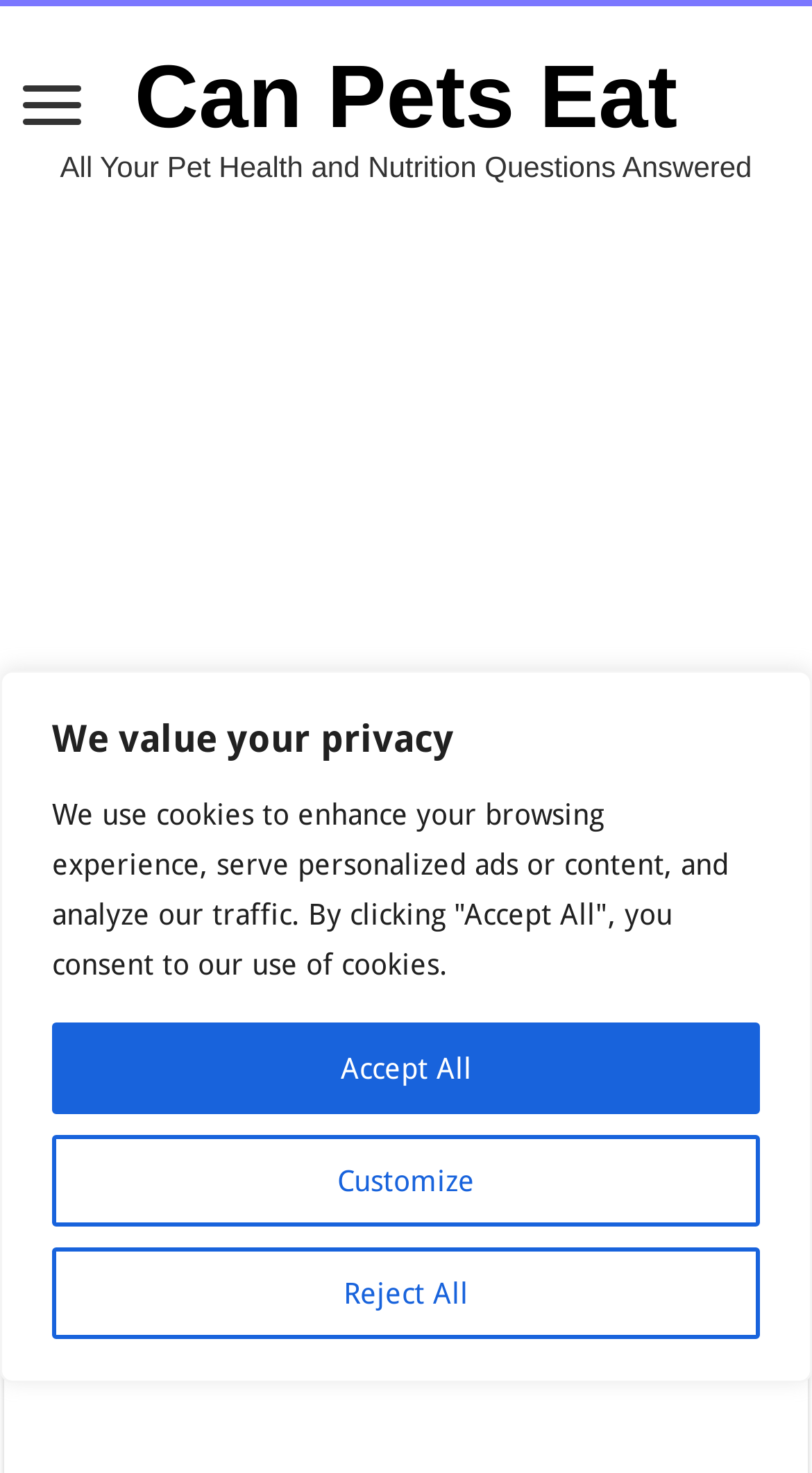Detail the webpage's structure and highlights in your description.

The webpage is about pet health and nutrition, specifically focusing on whether cats can eat blueberries. At the top left corner, there is a heading that reads "Can Pets Eat All Your Pet Health and Nutrition Questions Answered" with a link to "Can Pets Eat" below it. 

Below this heading, there is a large advertisement iframe that spans the entire width of the page. 

On the top right side, there is a section with three buttons: "Customize", "Reject All", and "Accept All", accompanied by a static text that explains the use of cookies on the website. Above this section, there is a static text that reads "We value your privacy".

In the middle of the page, there is a navigation menu with links to "Home" and "What Can Cats Eat? (Healthy, Toxic, Unhealthy Foods for Cats and Kittens)" separated by a slash. Below this menu, there is a heading that reads "Can Cats Eat Blueberries? Fresh, Frozen and Juice (Healthy or Not?)" which is the main topic of the webpage.

There are no images on the page.